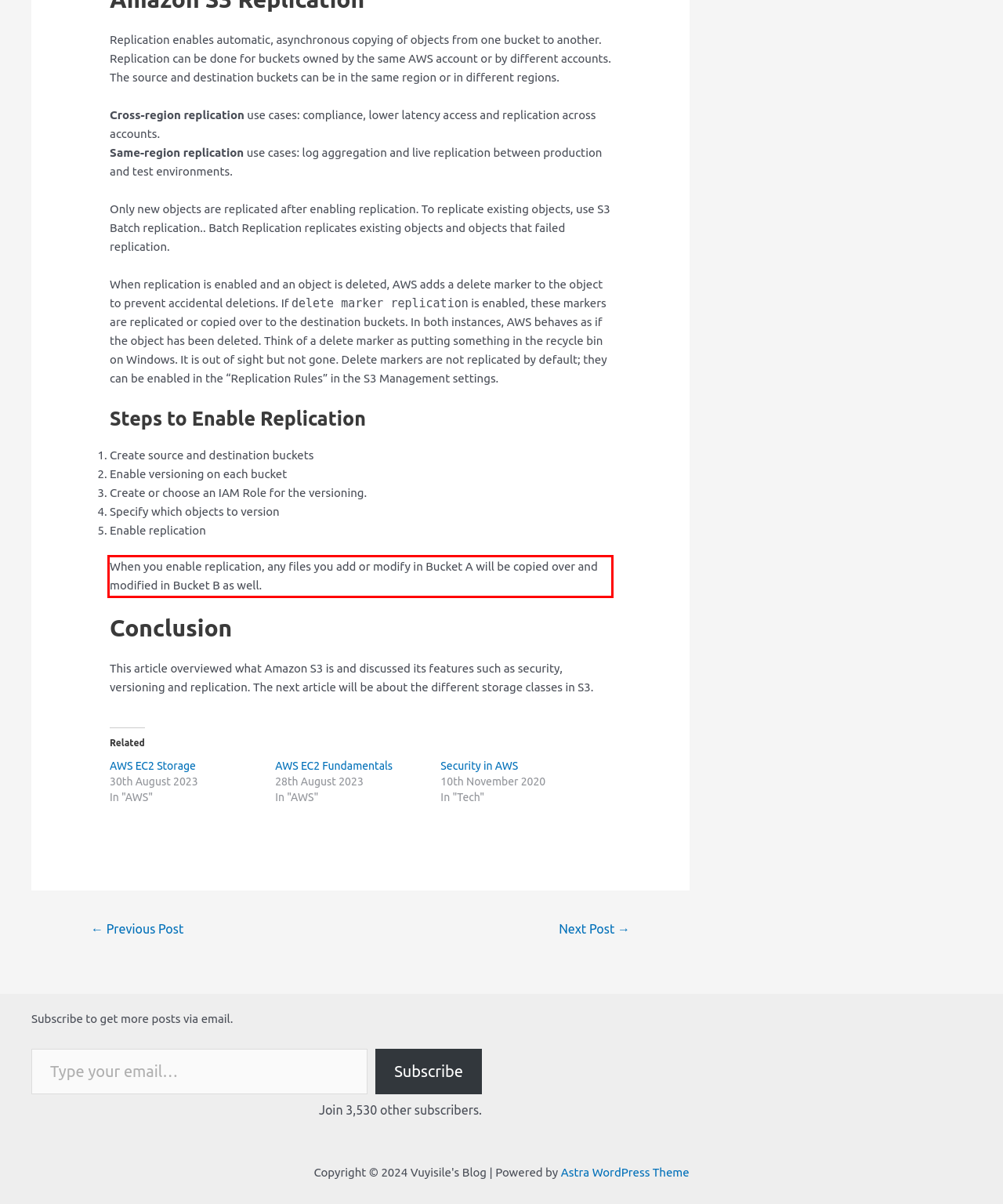Examine the webpage screenshot and use OCR to recognize and output the text within the red bounding box.

When you enable replication, any files you add or modify in Bucket A will be copied over and modified in Bucket B as well.